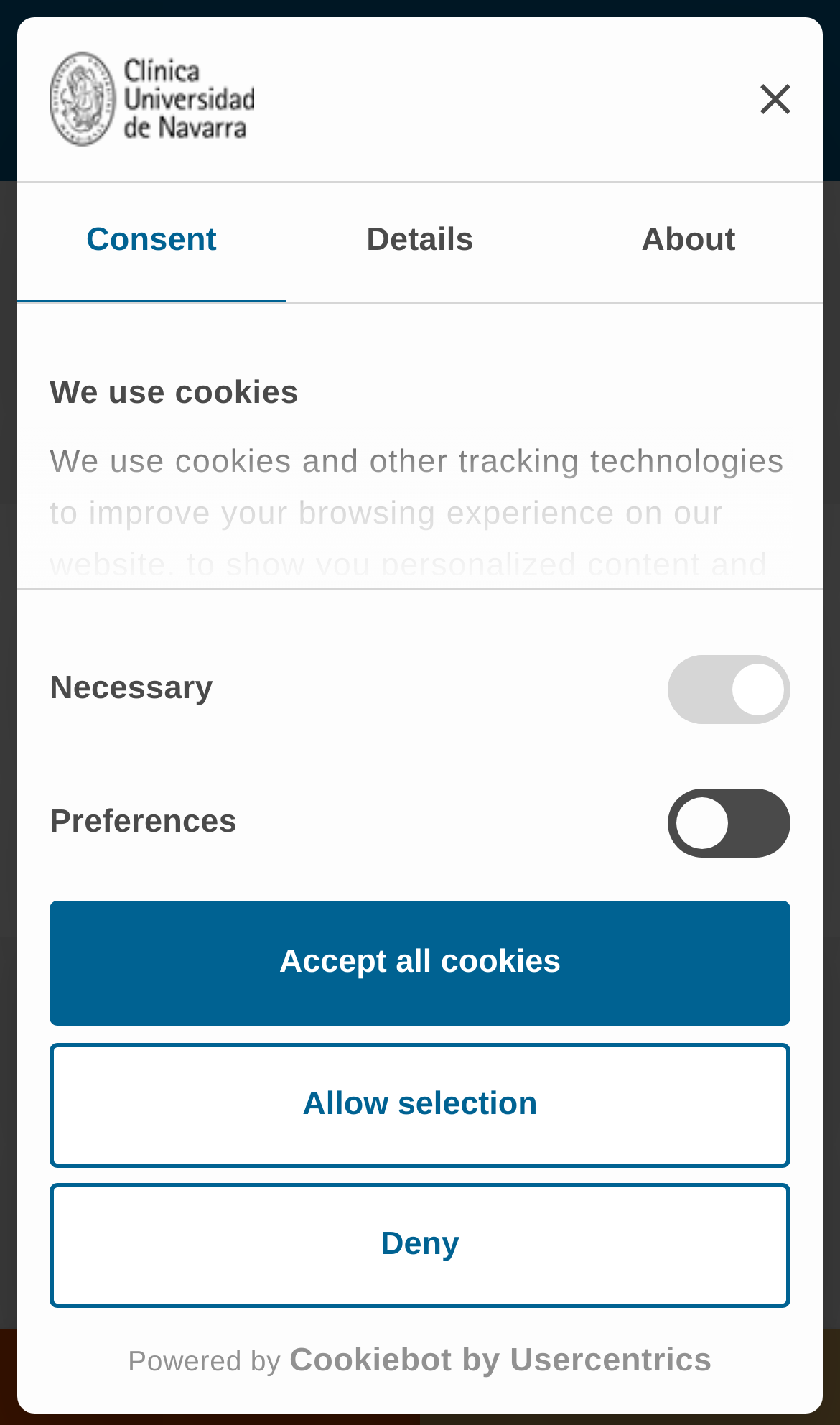How many tabs are there in the tablist?
From the screenshot, supply a one-word or short-phrase answer.

3